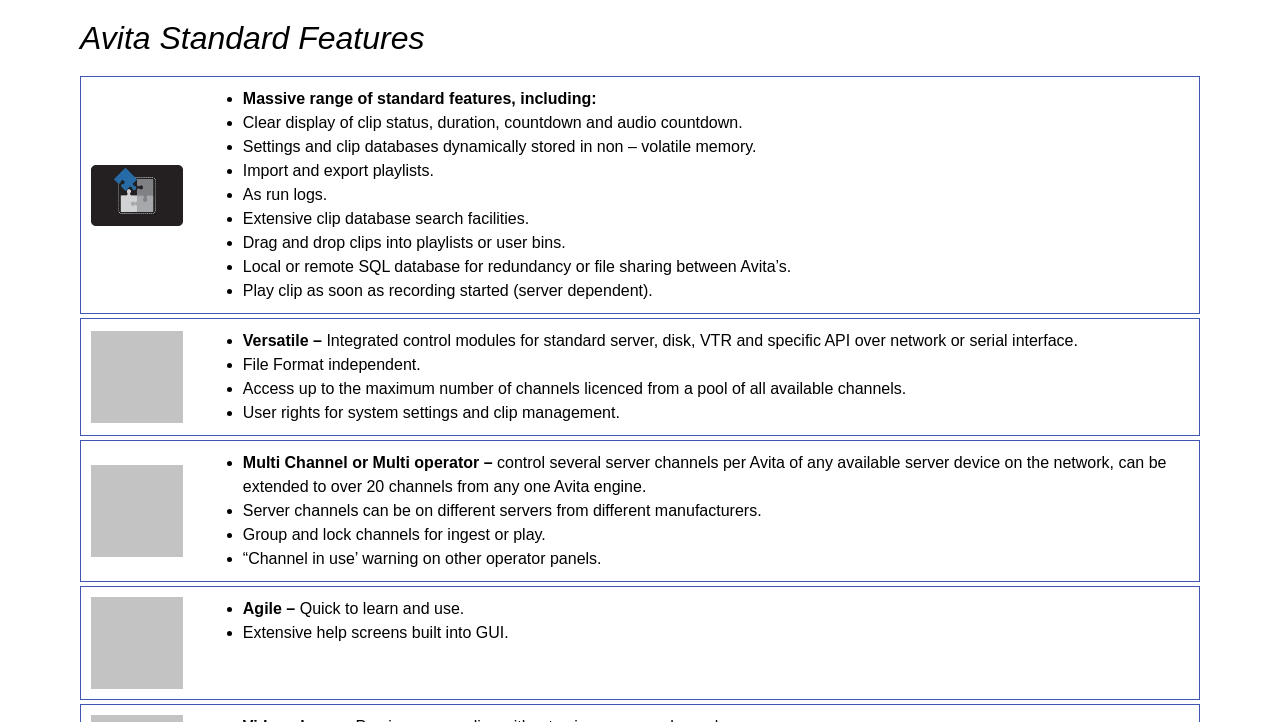Give a short answer using one word or phrase for the question:
What is the benefit of having a local or remote SQL database?

Redundancy or file sharing